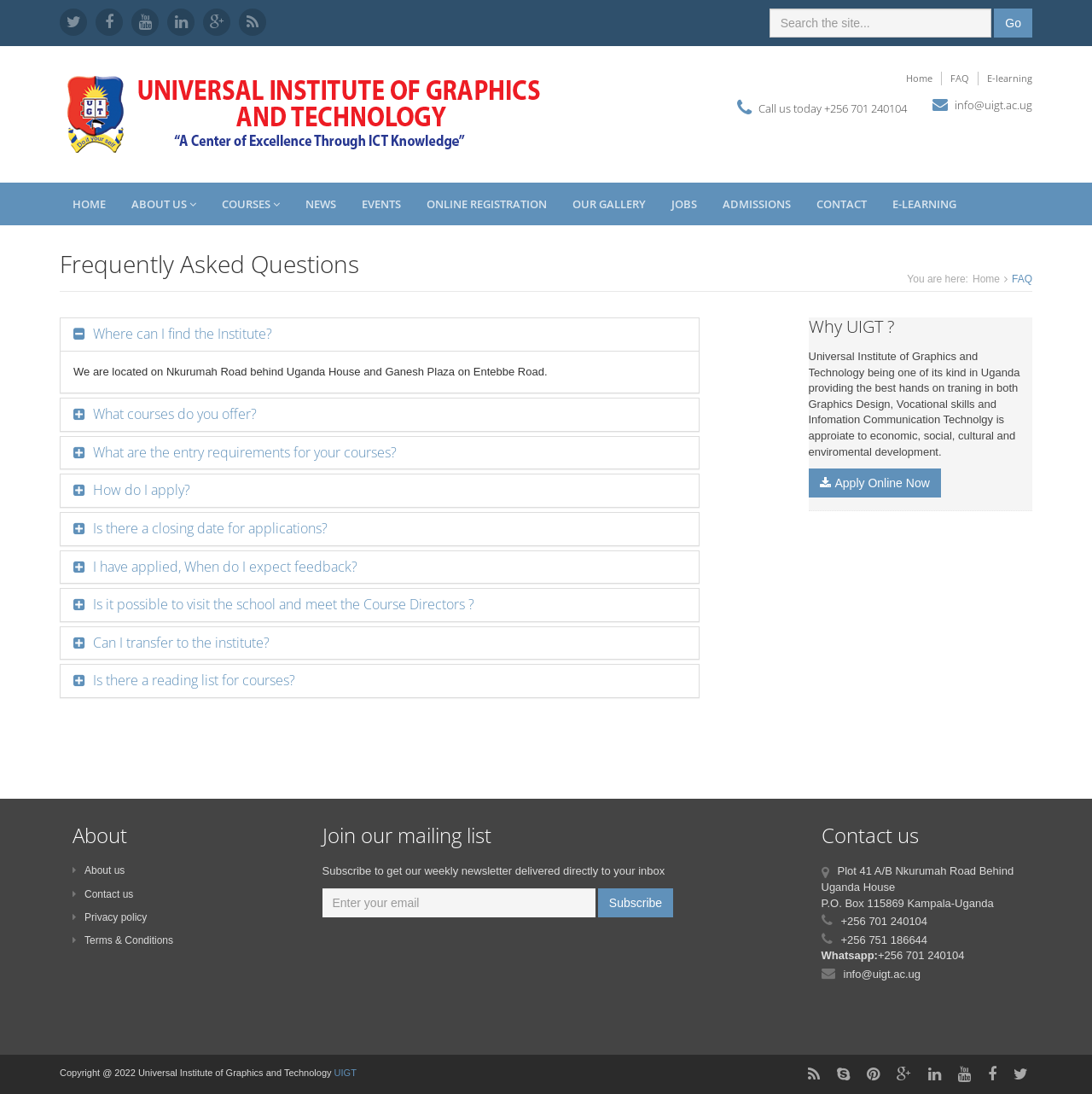Use a single word or phrase to answer this question: 
What is the purpose of the institute?

Economic, social, cultural and environmental development